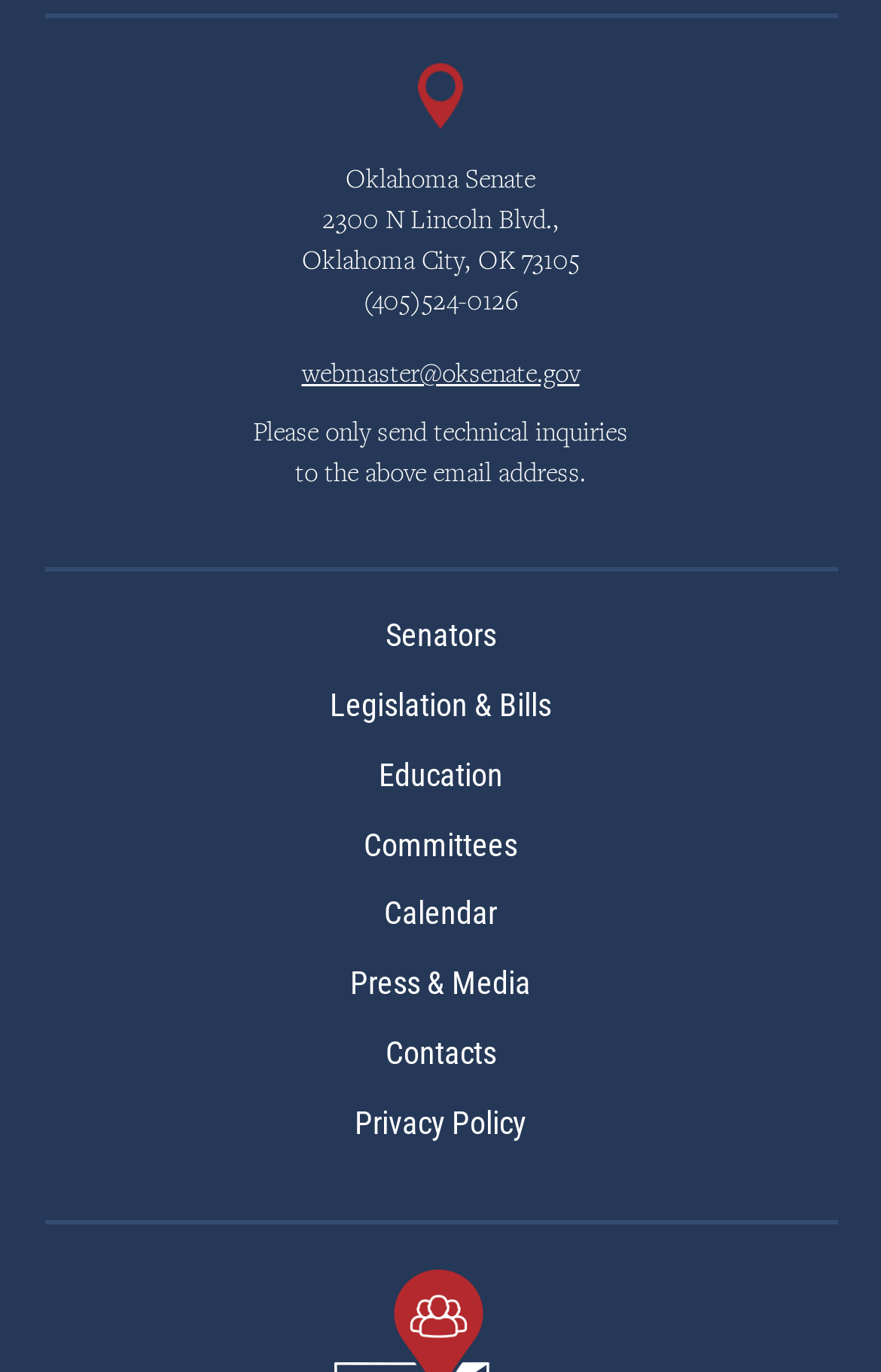Provide a brief response to the question using a single word or phrase: 
What is the email address for technical inquiries?

webmaster@oksenate.gov